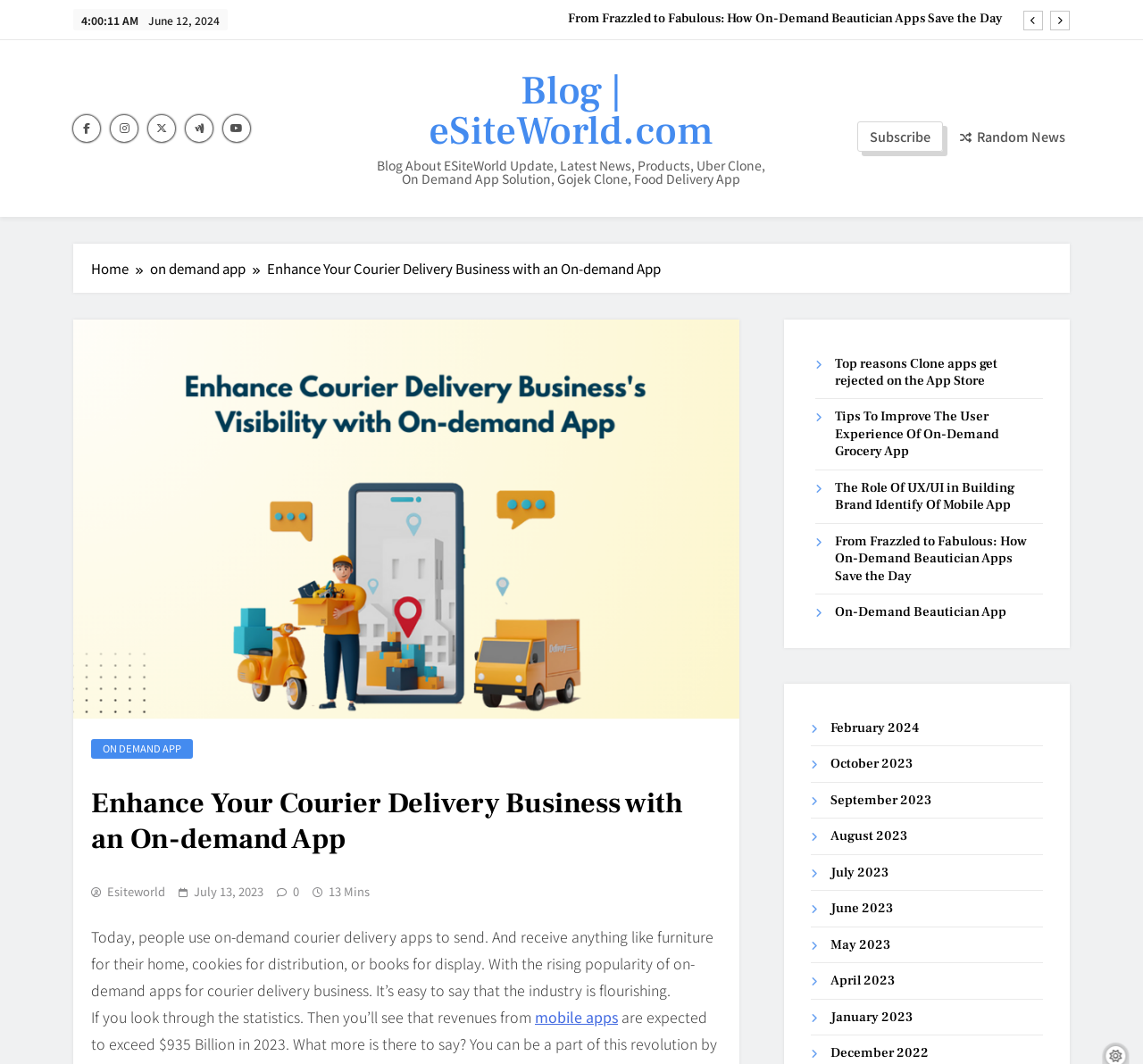Using the information in the image, could you please answer the following question in detail:
What is the role of UX/UI in the context of mobile apps?

According to the link 'The Role Of UX/UI in Building Brand Identify Of Mobile App', UX/UI plays a crucial role in building brand identity for mobile apps. This suggests that the webpage is discussing the importance of user experience and user interface in creating a brand's identity in the mobile app market.